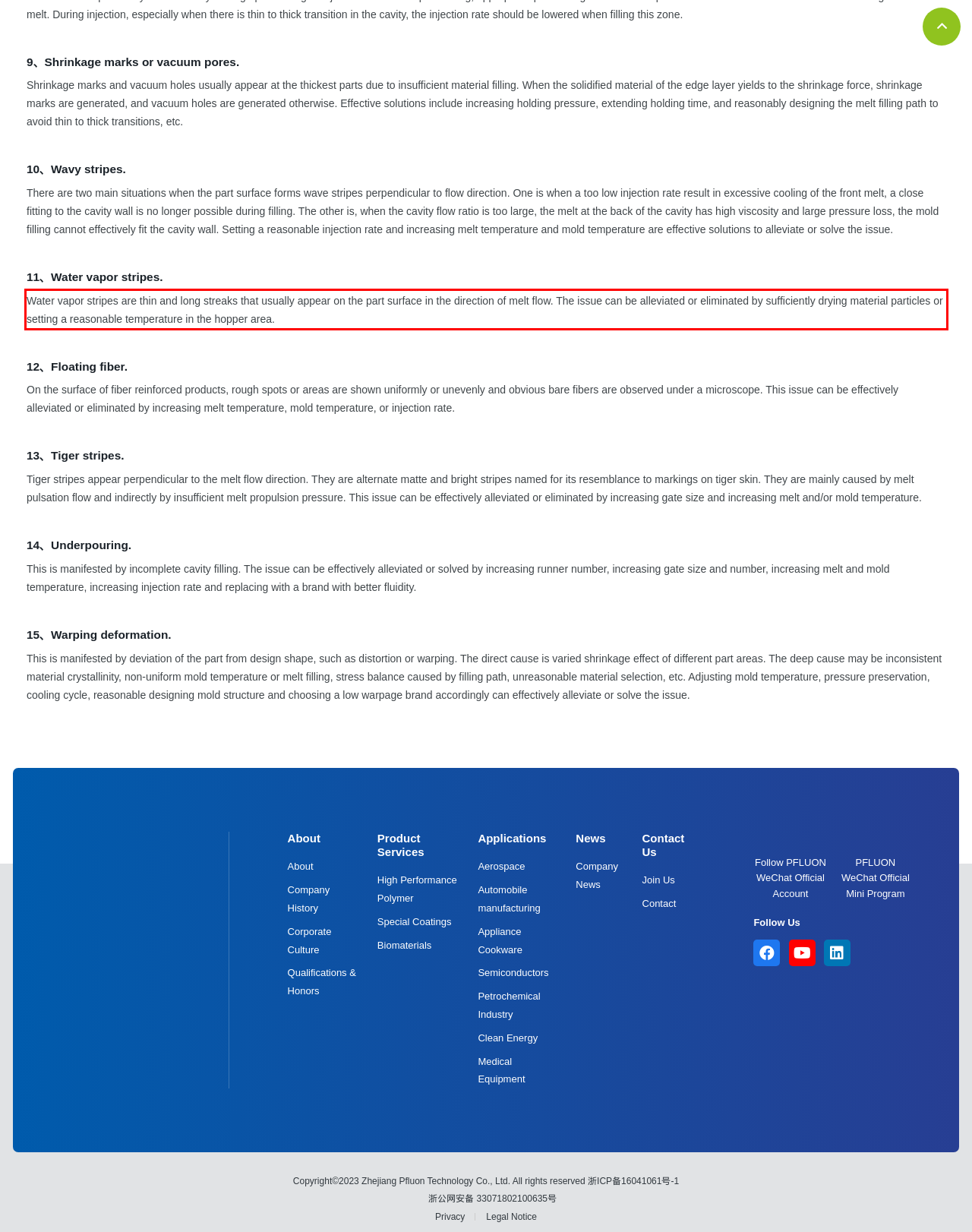You have a screenshot with a red rectangle around a UI element. Recognize and extract the text within this red bounding box using OCR.

Water vapor stripes are thin and long streaks that usually appear on the part surface in the direction of melt flow. The issue can be alleviated or eliminated by sufficiently drying material particles or setting a reasonable temperature in the hopper area.